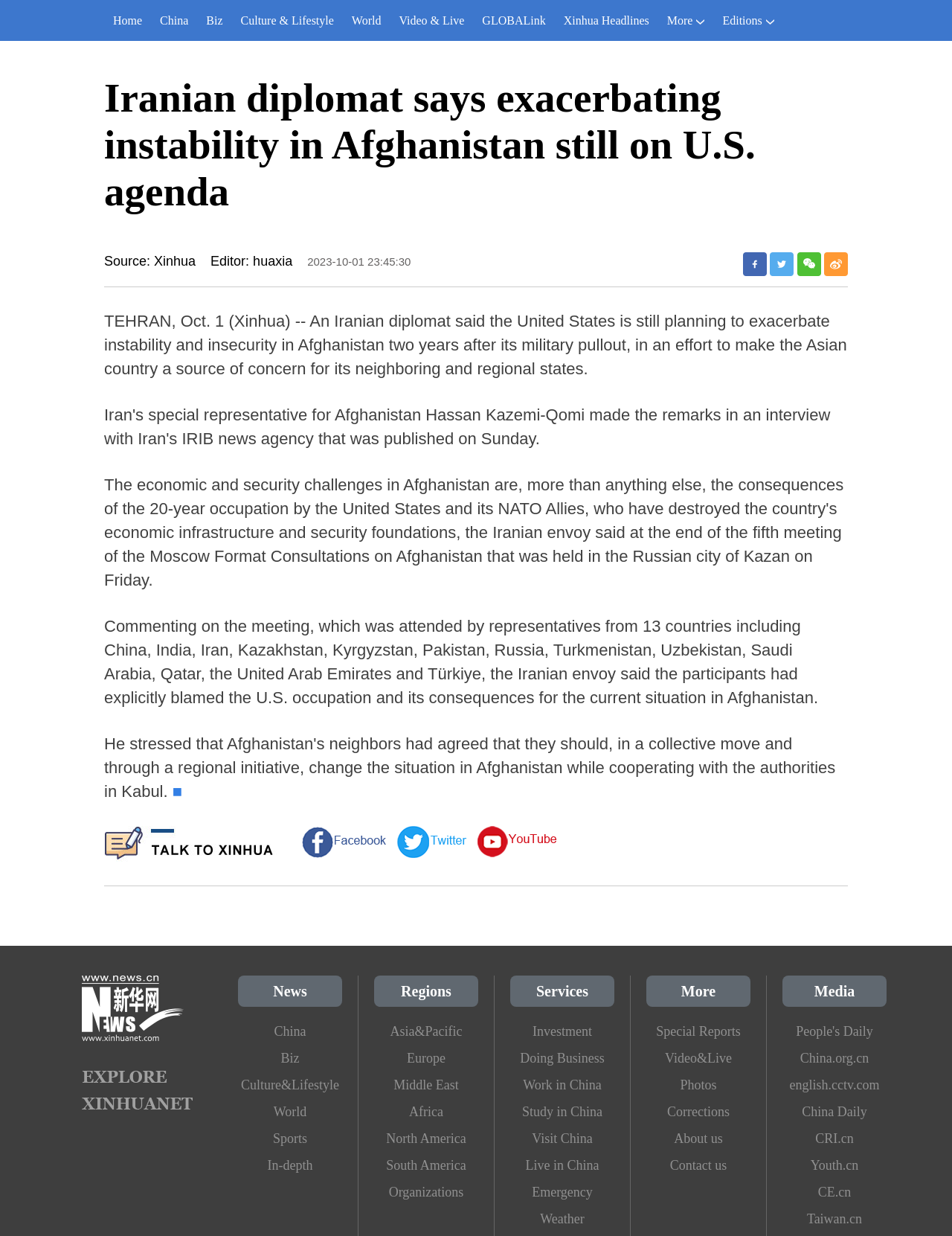From the element description: "Video&Live", extract the bounding box coordinates of the UI element. The coordinates should be expressed as four float numbers between 0 and 1, in the order [left, top, right, bottom].

[0.679, 0.845, 0.788, 0.867]